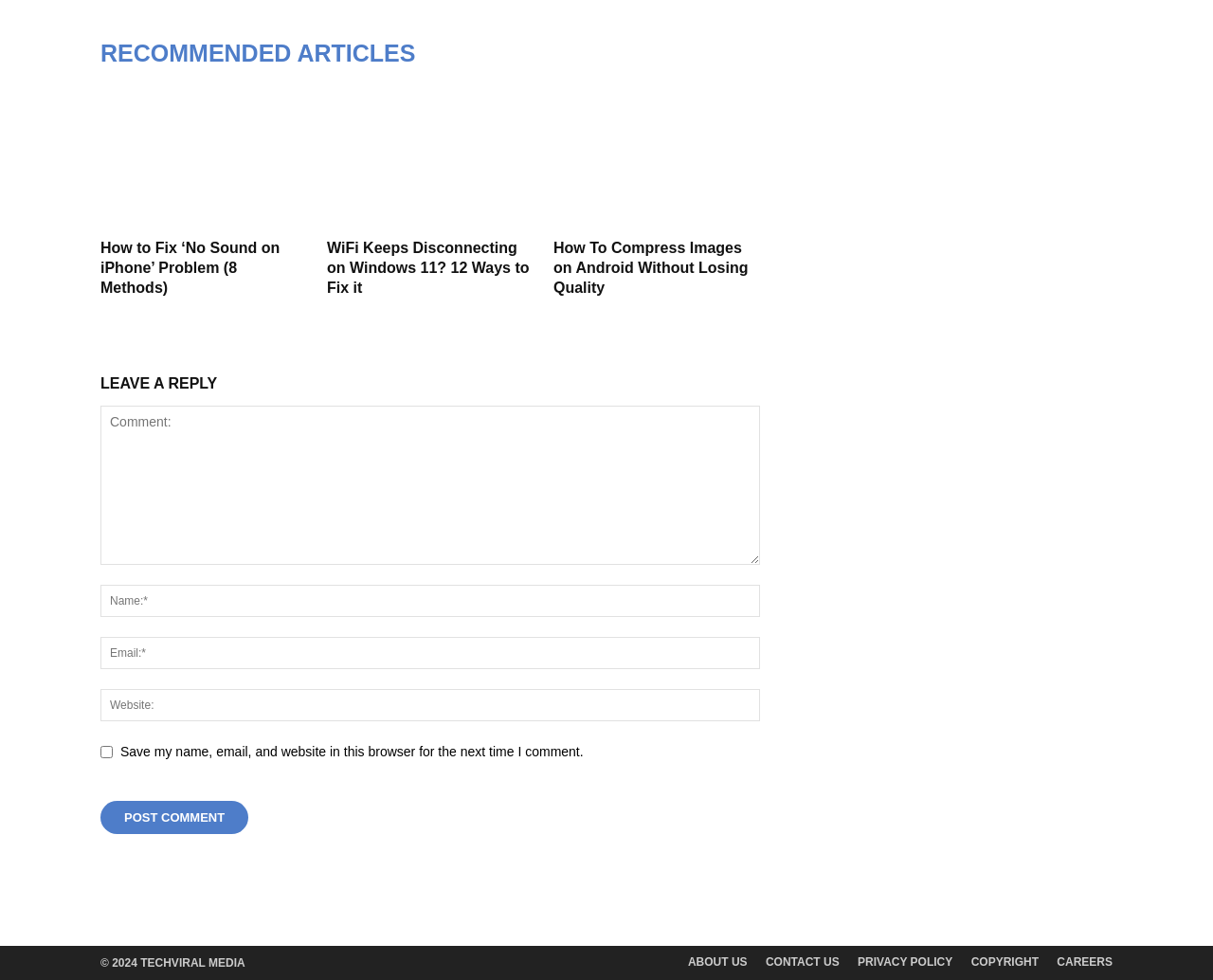Utilize the information from the image to answer the question in detail:
What is the topic of the first recommended article?

The first recommended article is identified by the heading 'How to Fix ‘No Sound on iPhone’ Problem (8 Methods)' and the link 'How to Fix ‘No Sound on iPhone’ Problem (8 Methods)' which suggests that the topic of the article is related to fixing no sound issues on iPhones.